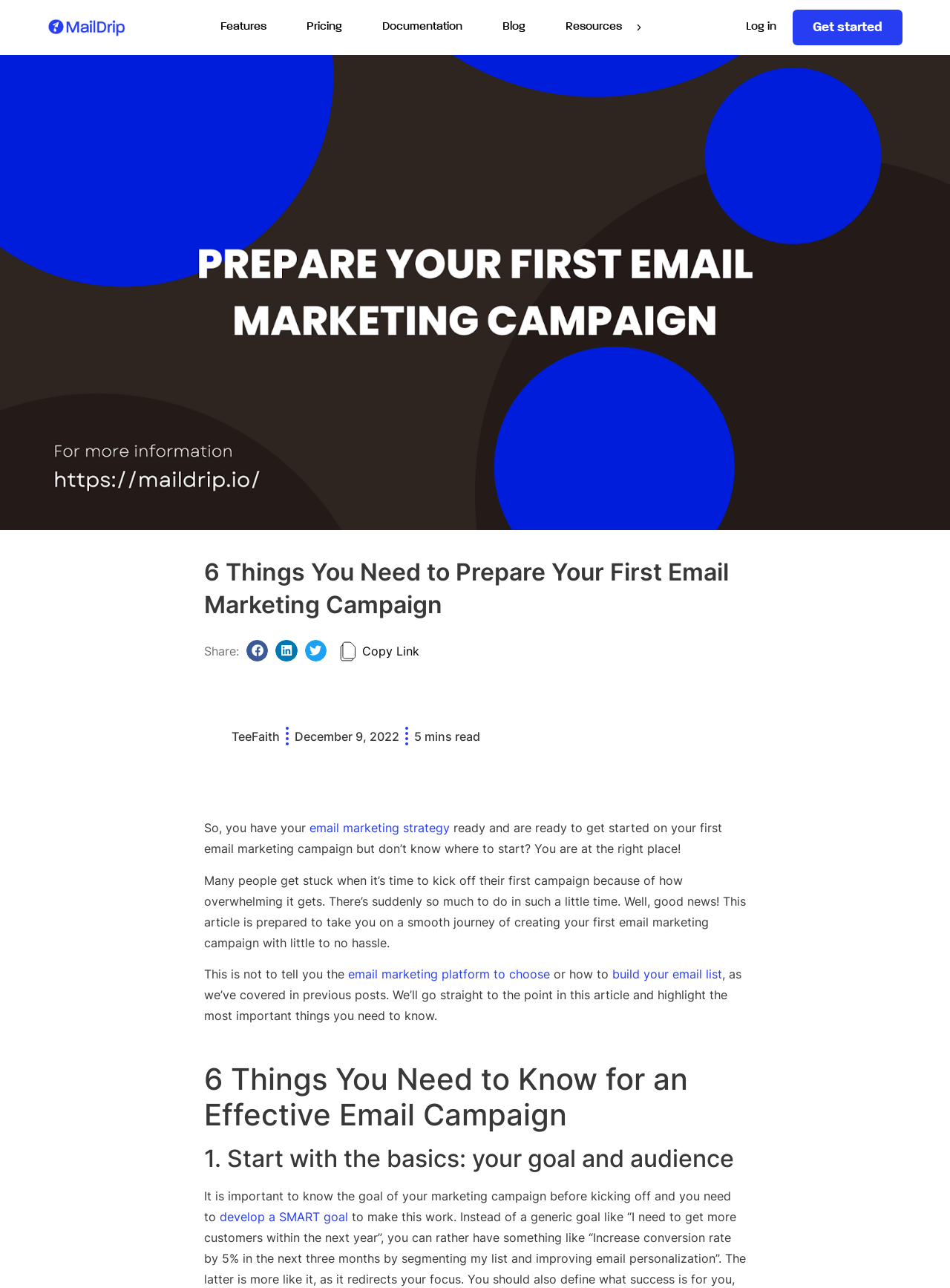Find the bounding box coordinates of the element to click in order to complete the given instruction: "Click on the Maildrip Logo."

[0.05, 0.014, 0.132, 0.029]